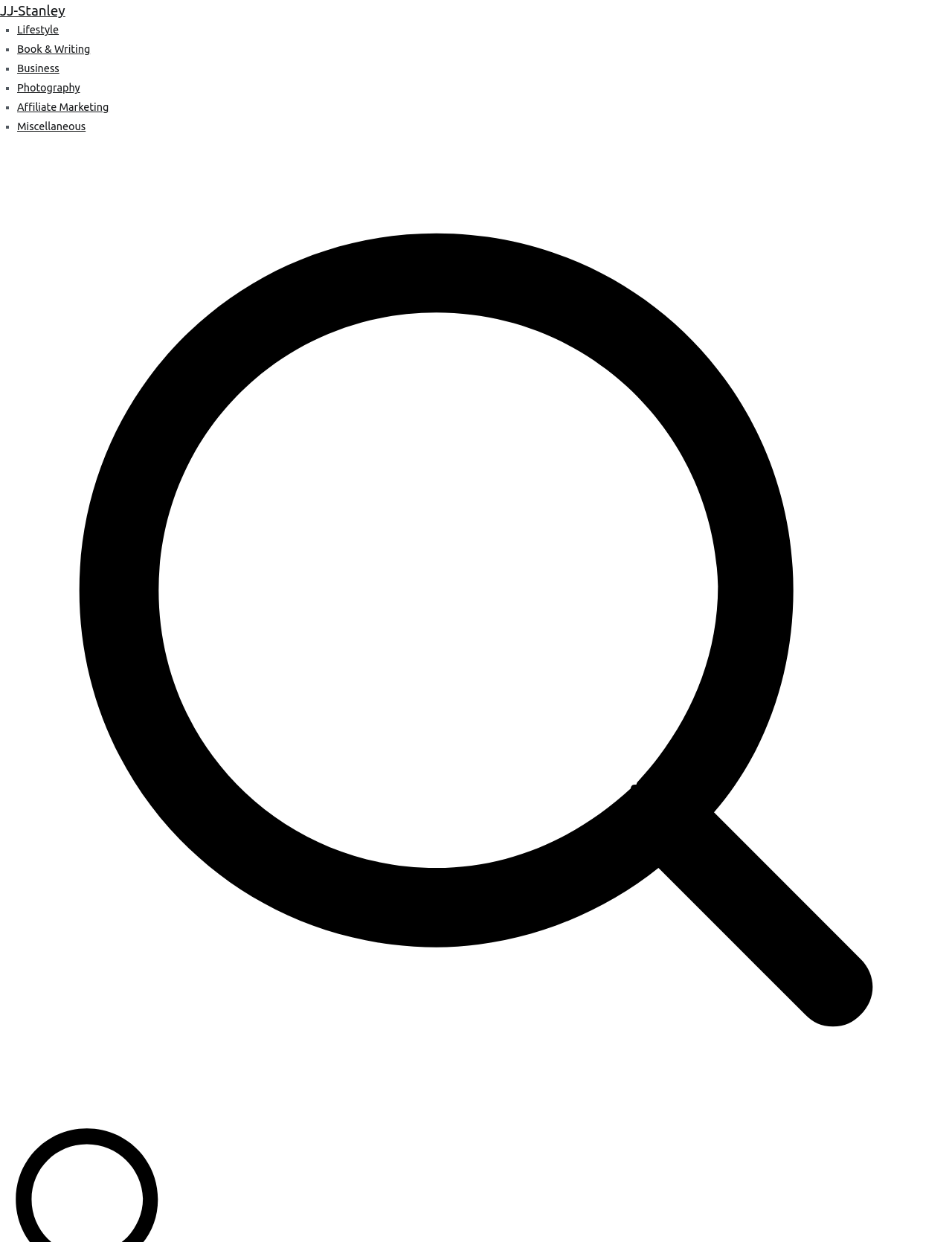Please identify the primary heading on the webpage and return its text.

10 Inexpensive Home-Based Employment Opportunities